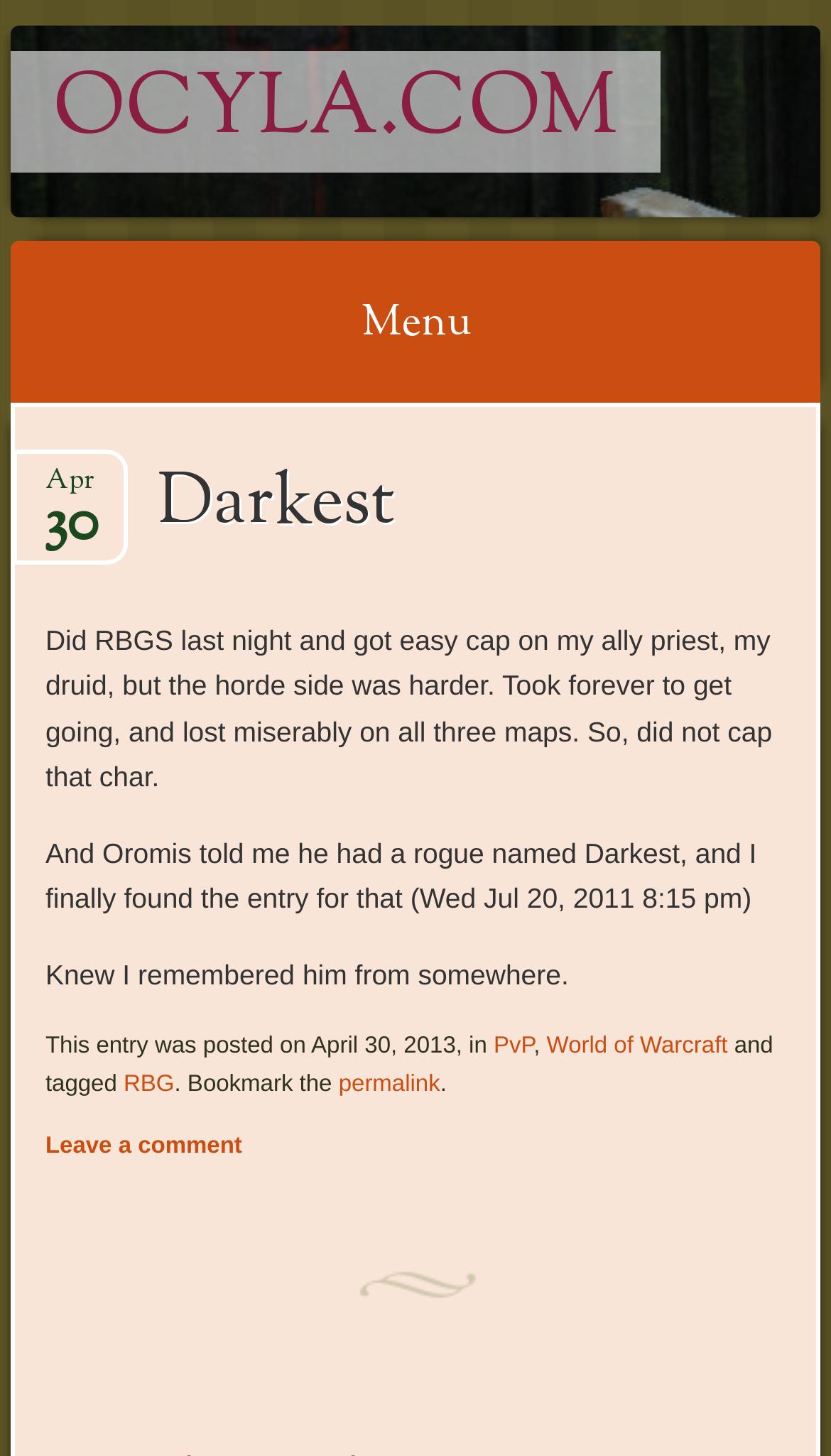Identify the bounding box for the UI element described as: "World of Warcraft". Ensure the coordinates are four float numbers between 0 and 1, formatted as [left, top, right, bottom].

[0.658, 0.71, 0.876, 0.728]